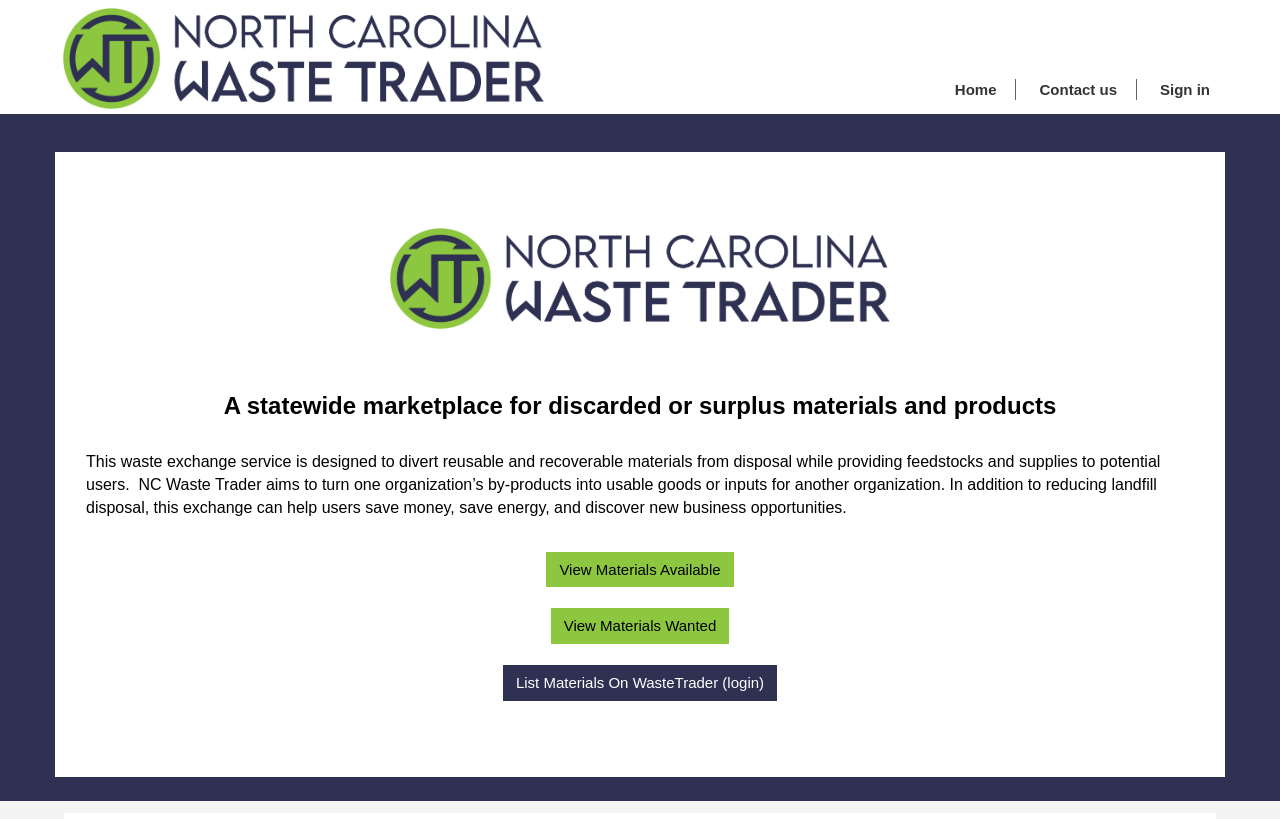Answer the question using only a single word or phrase: 
What can users save by using NC Waste Trader?

Money, energy